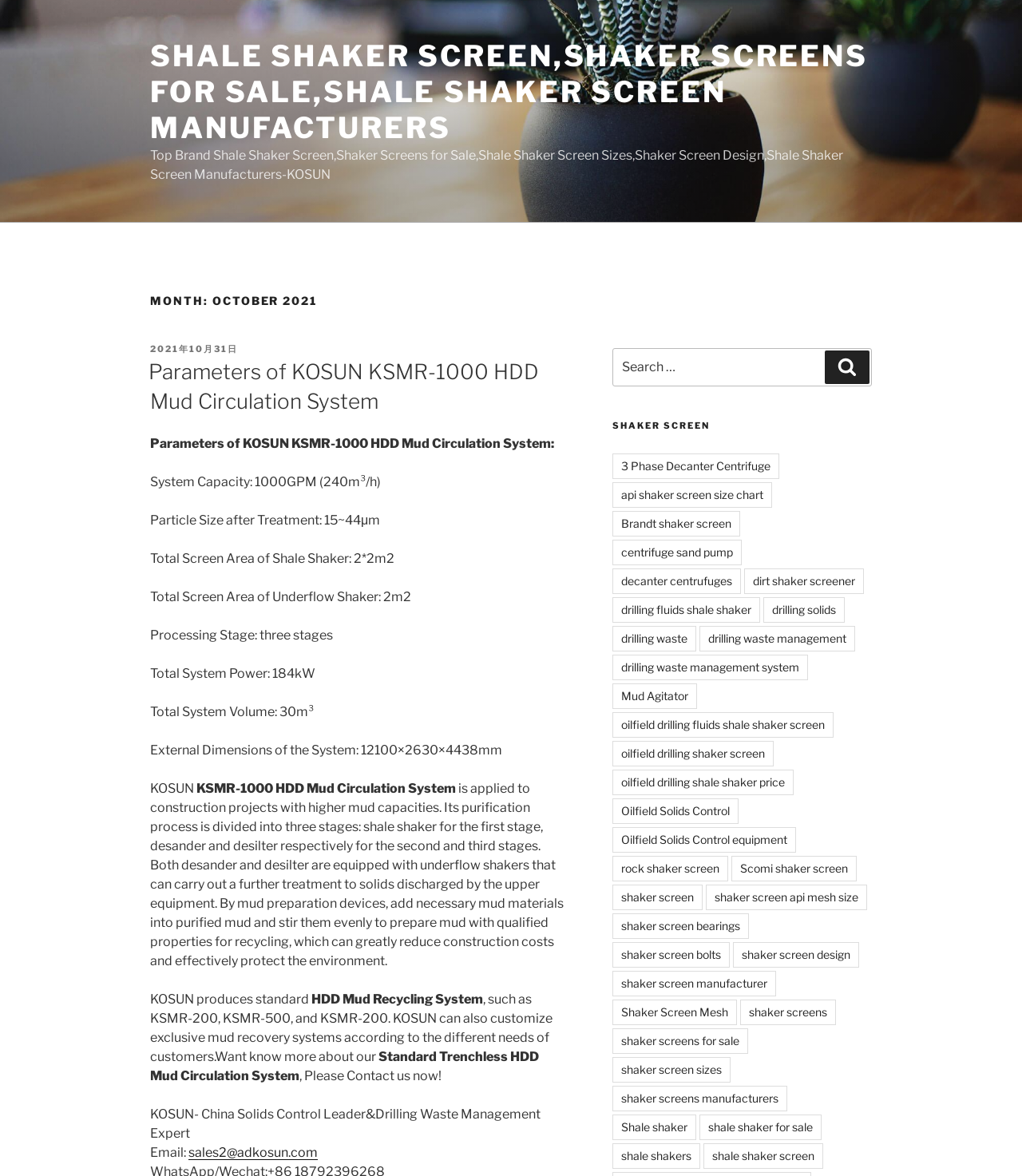What is the capacity of the KSMR-1000 HDD Mud Circulation System?
From the details in the image, provide a complete and detailed answer to the question.

The capacity of the KSMR-1000 HDD Mud Circulation System can be found in the text 'System Capacity: 1000GPM (240m³/h)' which is located in the parameters section of the webpage.